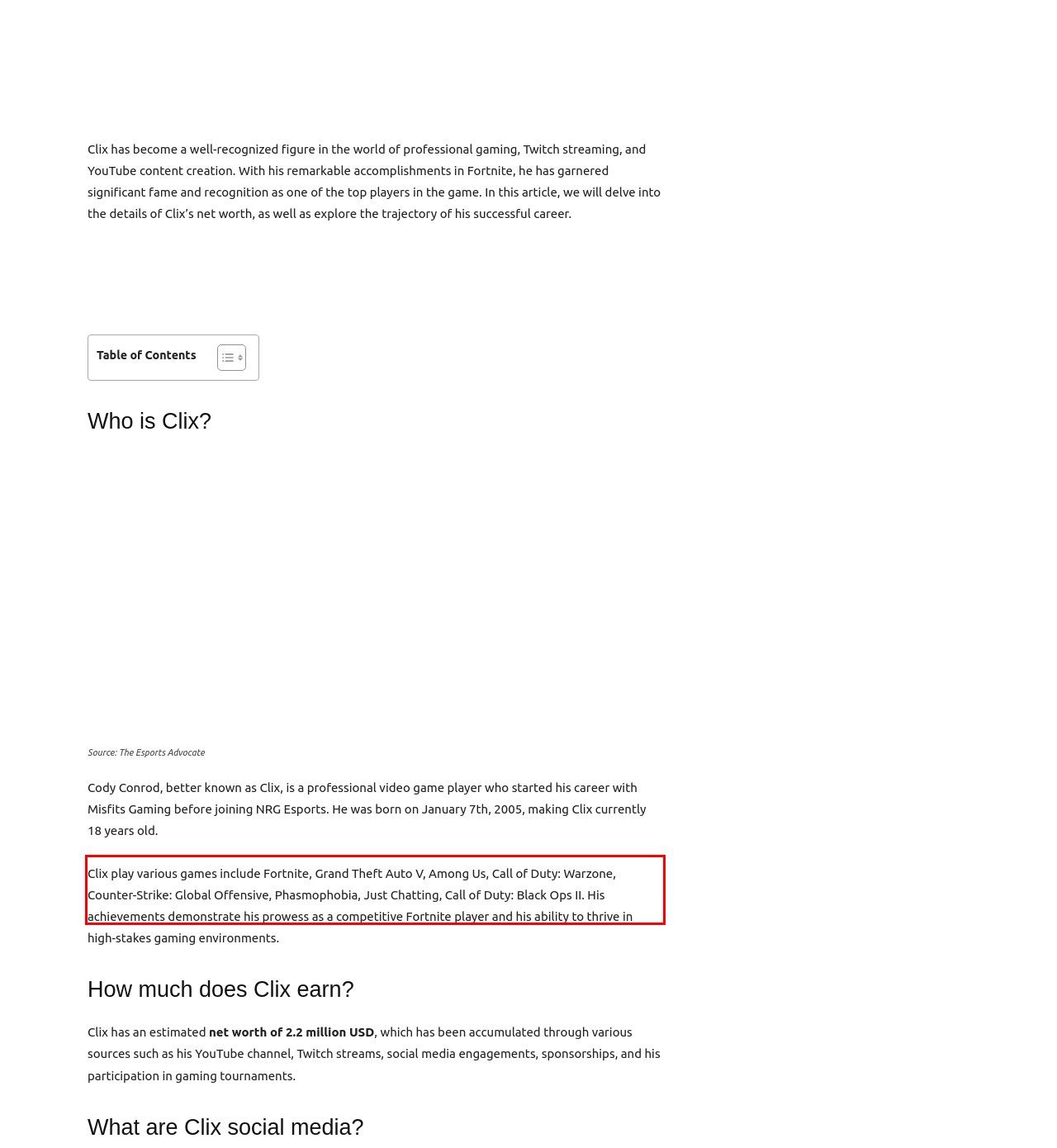Identify and extract the text within the red rectangle in the screenshot of the webpage.

Cody Conrod, better known as Clix, is a professional video game player who started his career with Misfits Gaming before joining NRG Esports. He was born on January 7th, 2005, making Clix currently 18 years old.